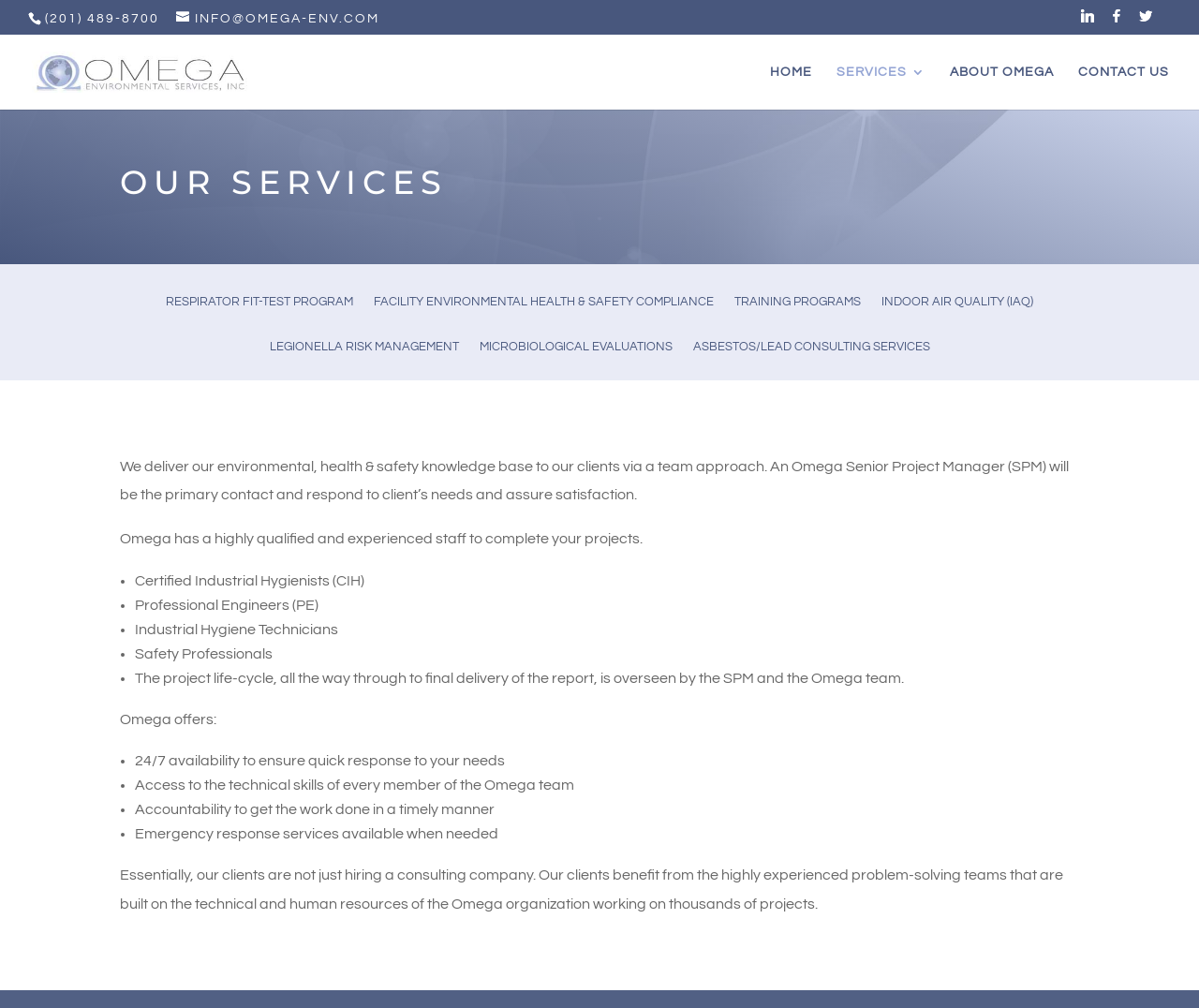What is the phone number of Omega Environmental Services, Inc.?
Please provide a comprehensive answer based on the details in the screenshot.

The phone number can be found in the top left corner of the webpage, inside a link element with a font icon.